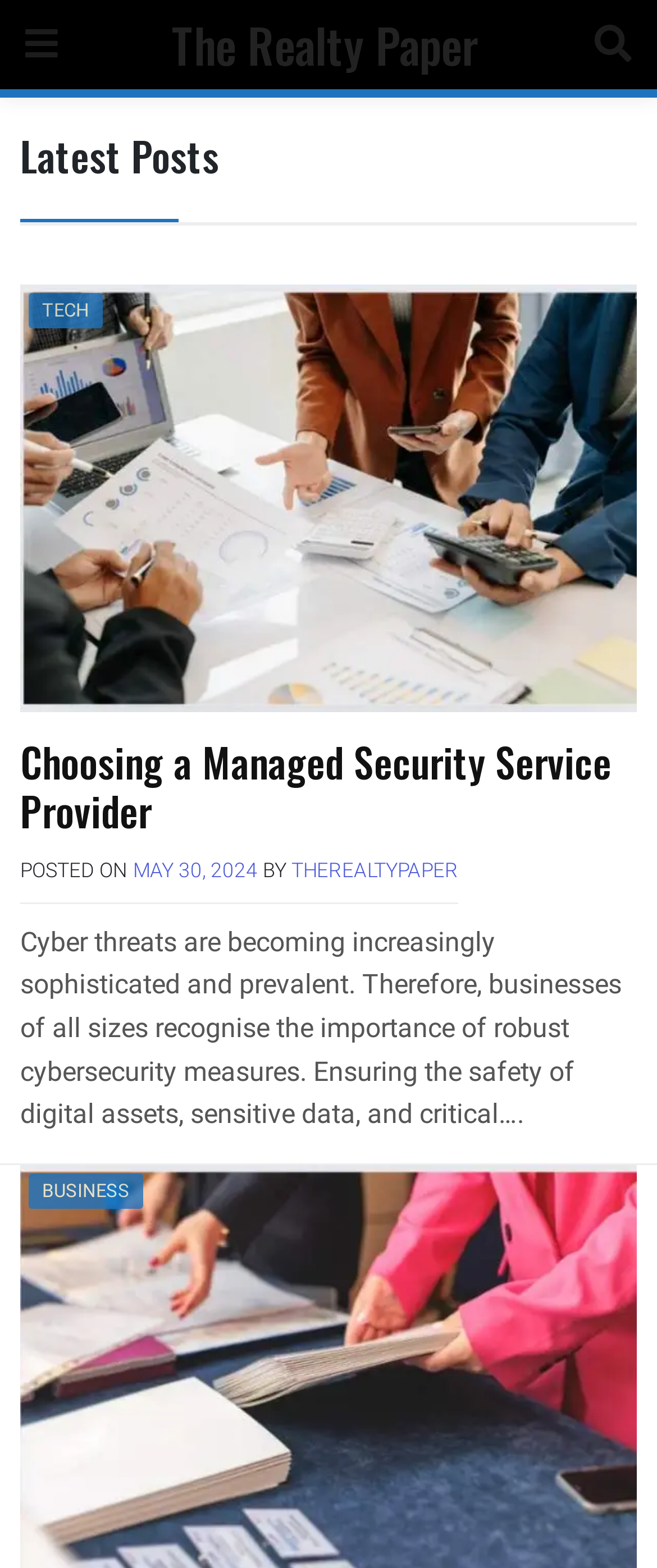Specify the bounding box coordinates of the element's region that should be clicked to achieve the following instruction: "Explore the BUSINESS section". The bounding box coordinates consist of four float numbers between 0 and 1, in the format [left, top, right, bottom].

[0.044, 0.748, 0.218, 0.771]